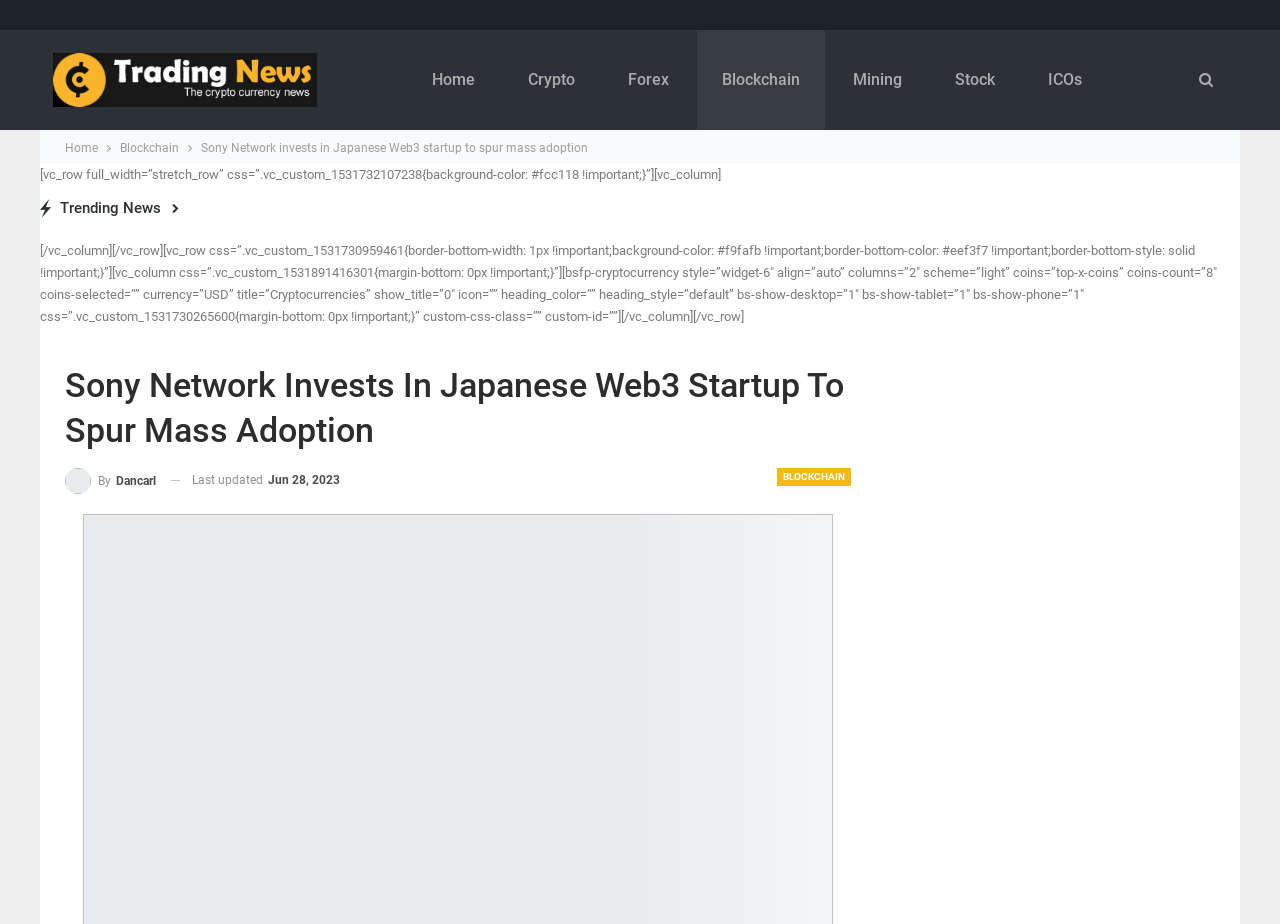Please identify the bounding box coordinates of the area that needs to be clicked to follow this instruction: "Click on the 'BLOCKCHAIN' category".

[0.607, 0.506, 0.665, 0.526]